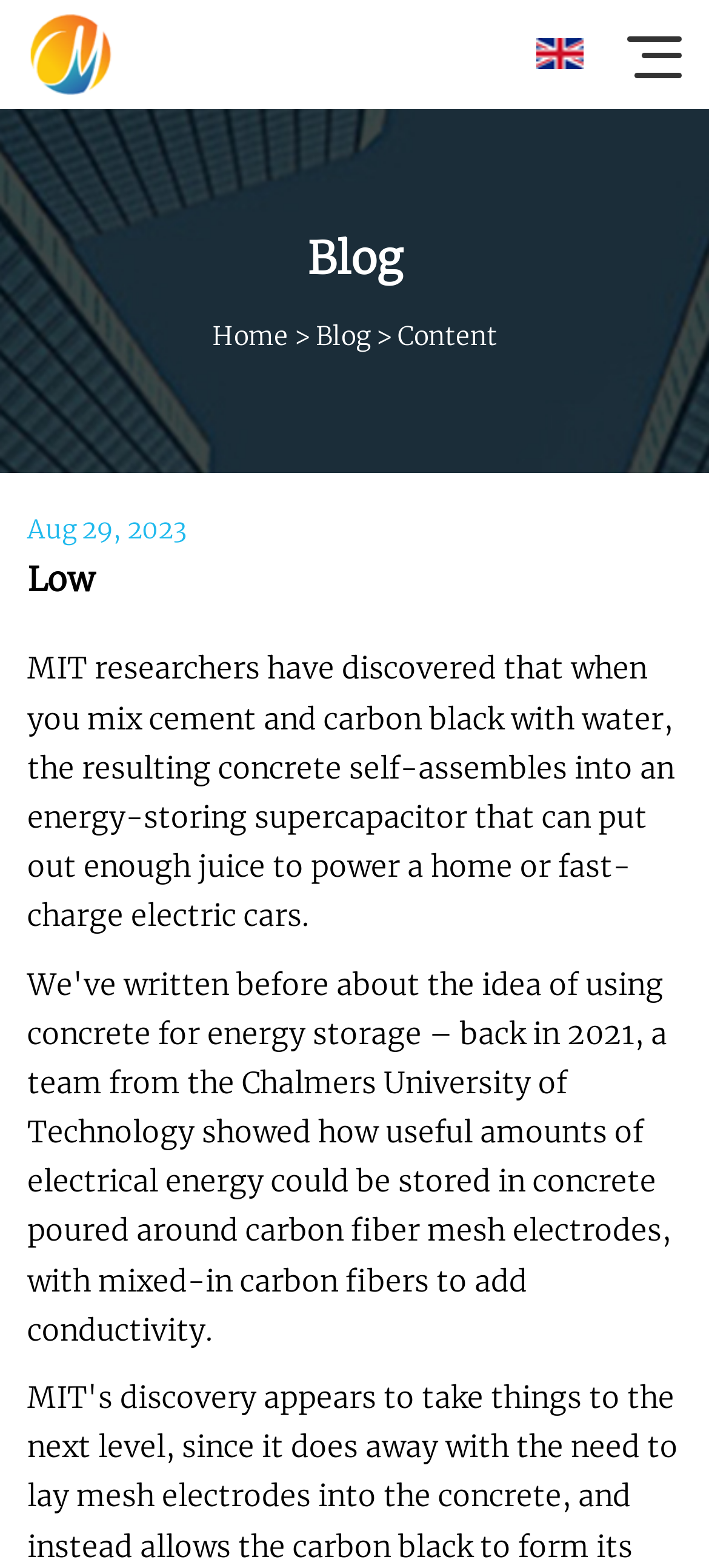Please find the bounding box for the UI element described by: "Home".

[0.299, 0.204, 0.406, 0.224]